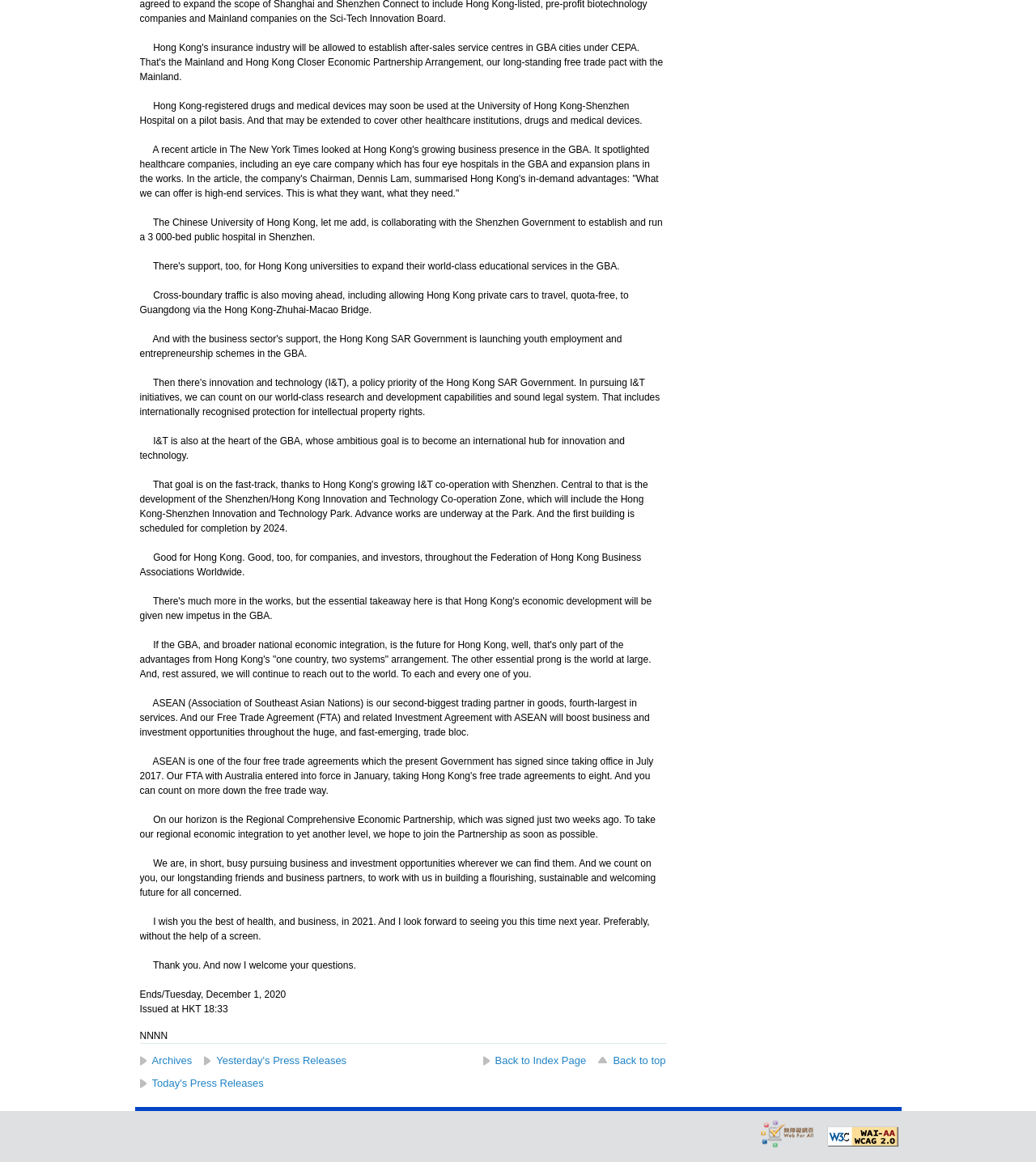Refer to the screenshot and give an in-depth answer to this question: What is the purpose of the Hong Kong-Zhuhai-Macao Bridge?

According to the text, the Hong Kong-Zhuhai-Macao Bridge is mentioned as allowing Hong Kong private cars to travel, quota-free, to Guangdong, indicating that its purpose is to facilitate cross-boundary traffic.